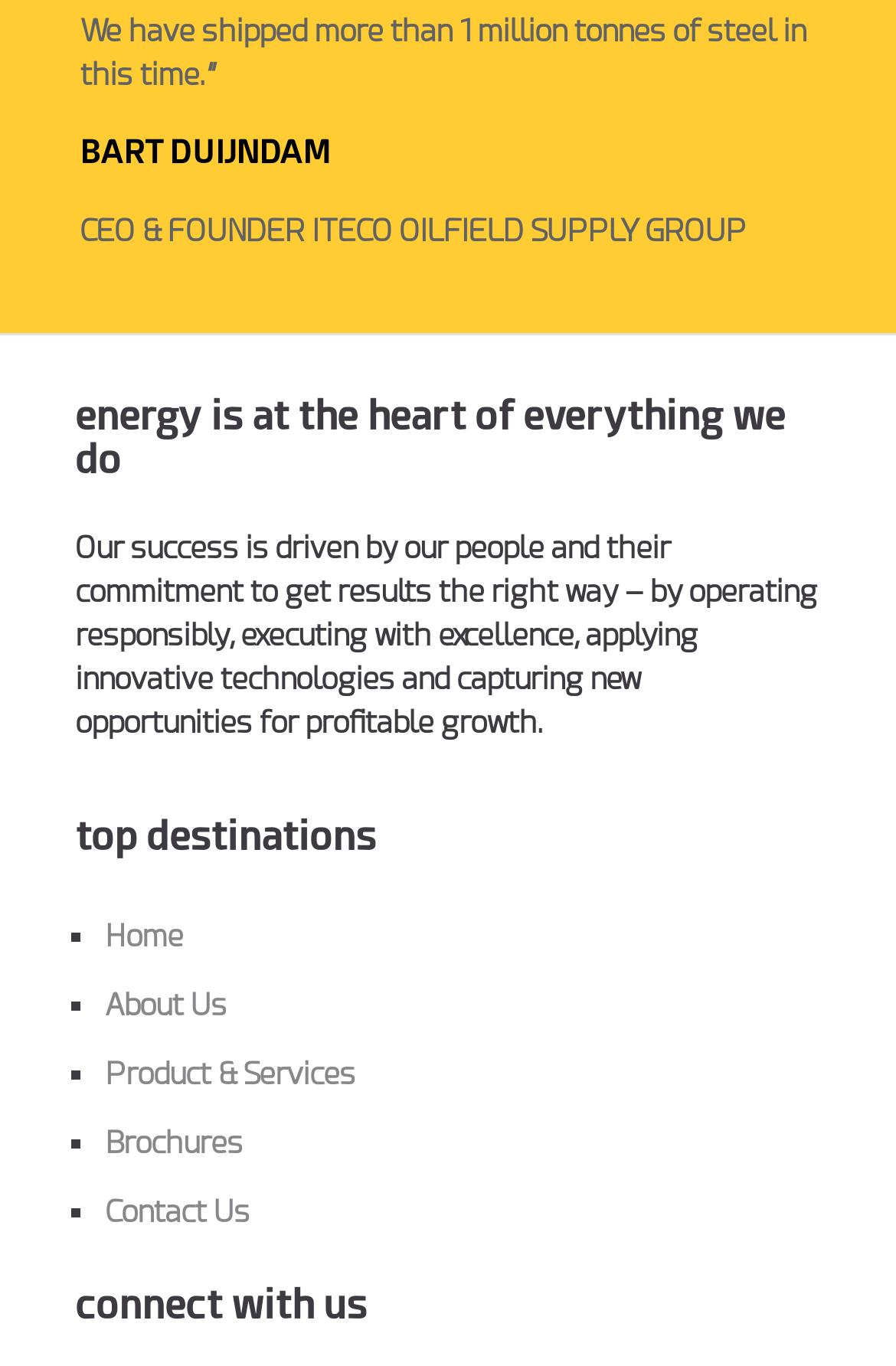Based on the element description: "Brochures", identify the UI element and provide its bounding box coordinates. Use four float numbers between 0 and 1, [left, top, right, bottom].

[0.118, 0.824, 0.272, 0.849]